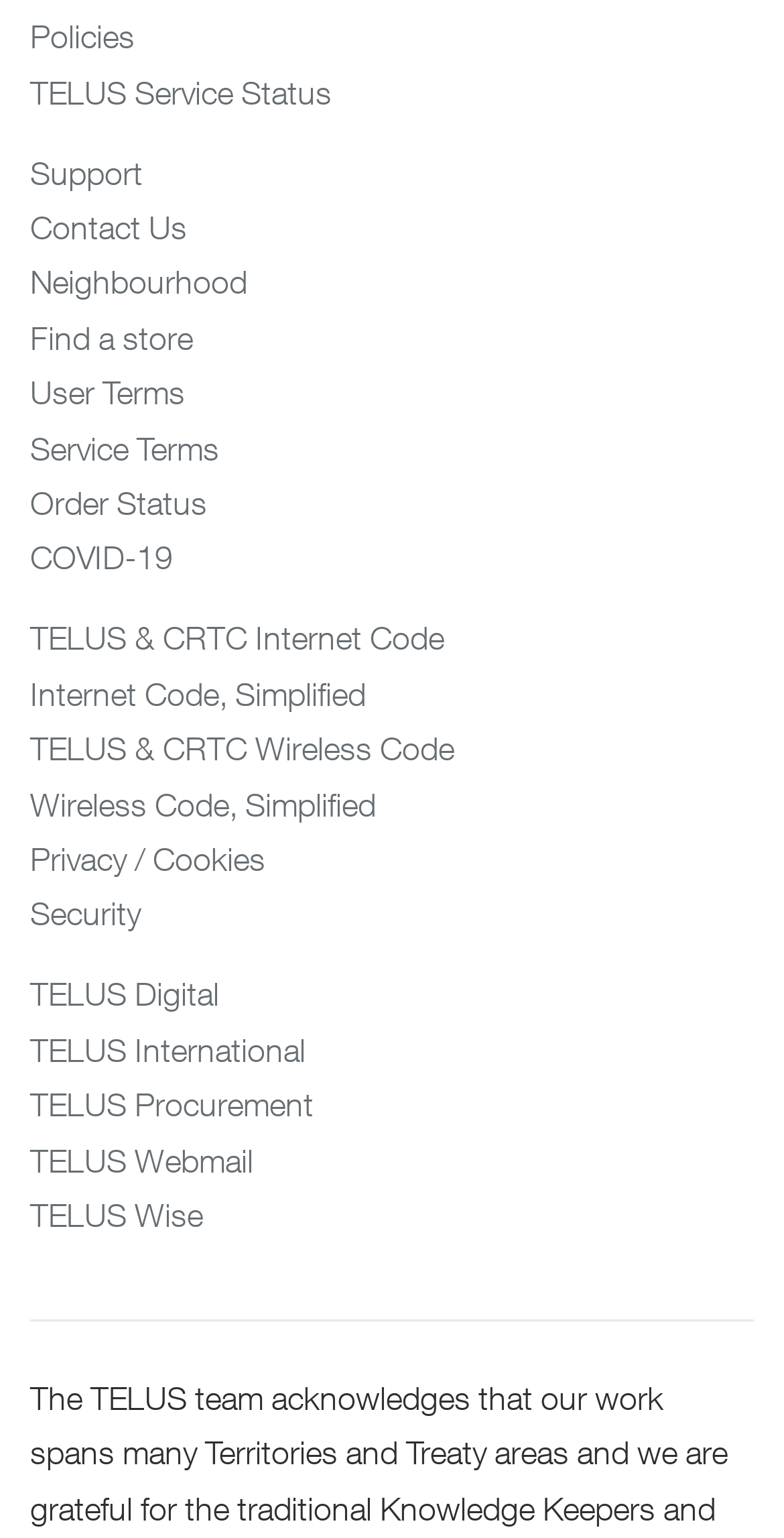Could you locate the bounding box coordinates for the section that should be clicked to accomplish this task: "Learn about COVID-19".

[0.038, 0.351, 0.221, 0.375]